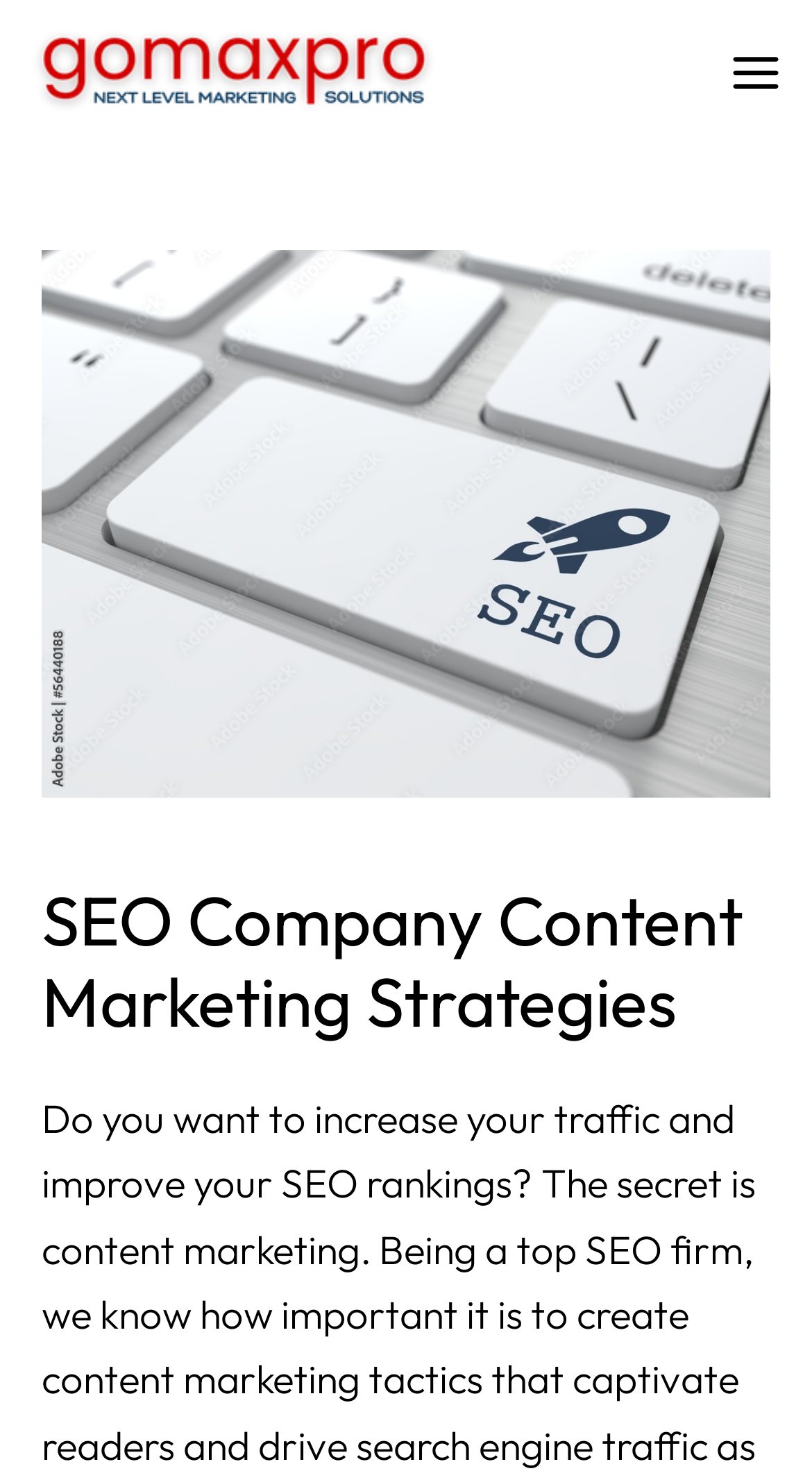Please answer the following query using a single word or phrase: 
What is the main topic of the webpage?

SEO Company Content Marketing Strategies